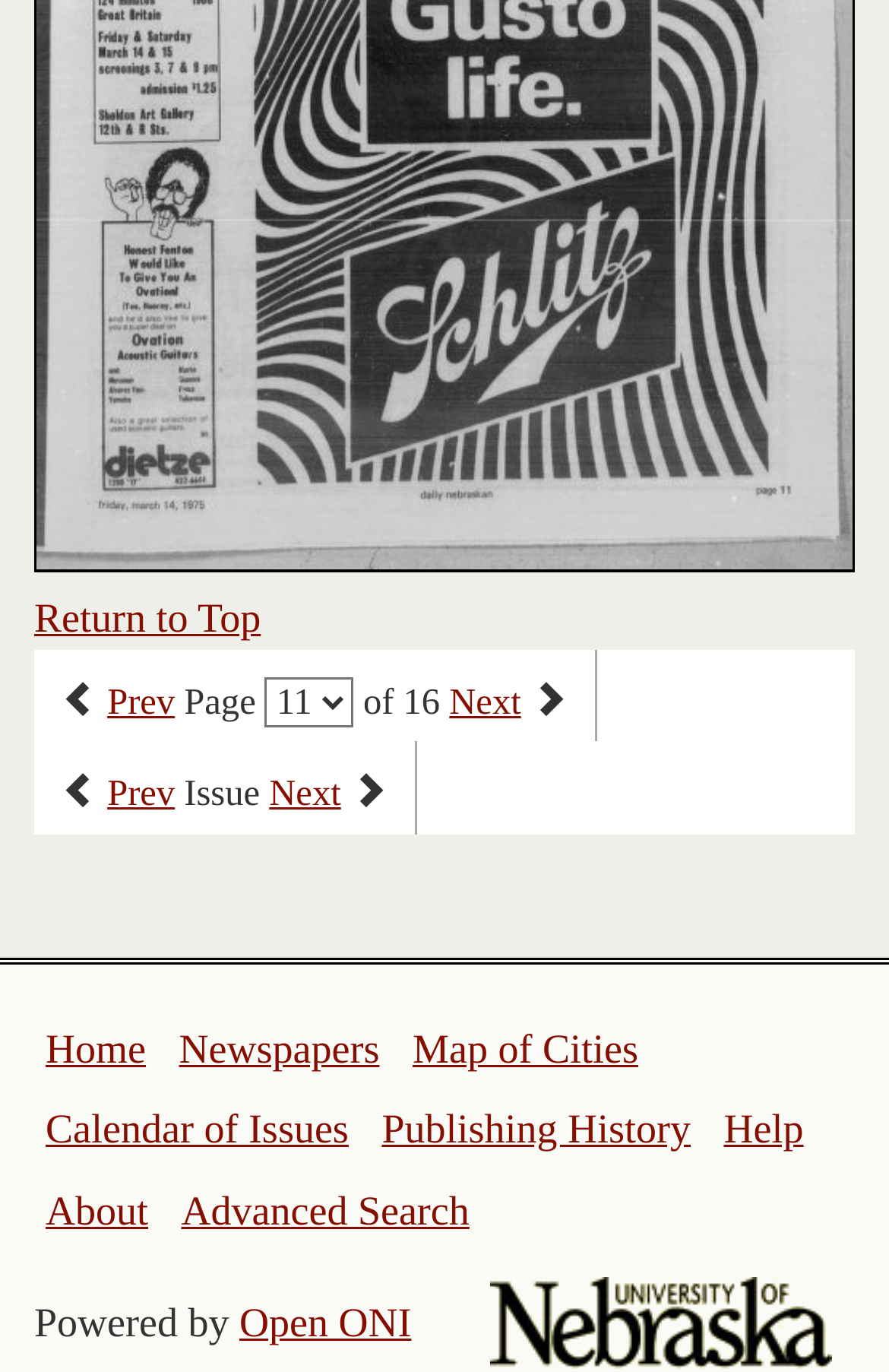Highlight the bounding box coordinates of the region I should click on to meet the following instruction: "select an option from the dropdown".

[0.298, 0.493, 0.398, 0.53]